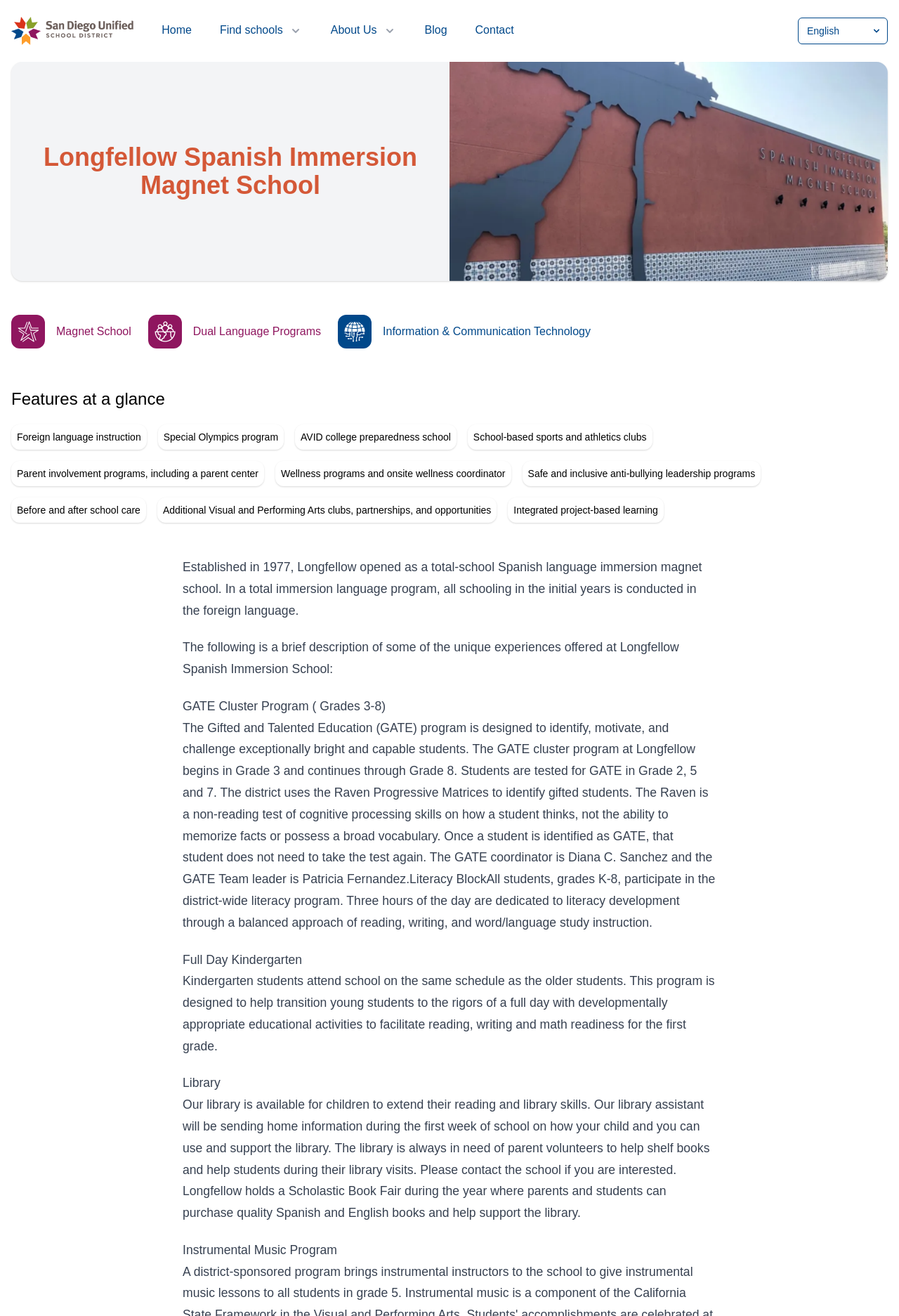What program is designed to identify, motivate, and challenge exceptionally bright students?
Refer to the image and give a detailed answer to the question.

I answered this question by reading the webpage's content, specifically the section that describes the GATE program, which is designed to identify, motivate, and challenge exceptionally bright and capable students.